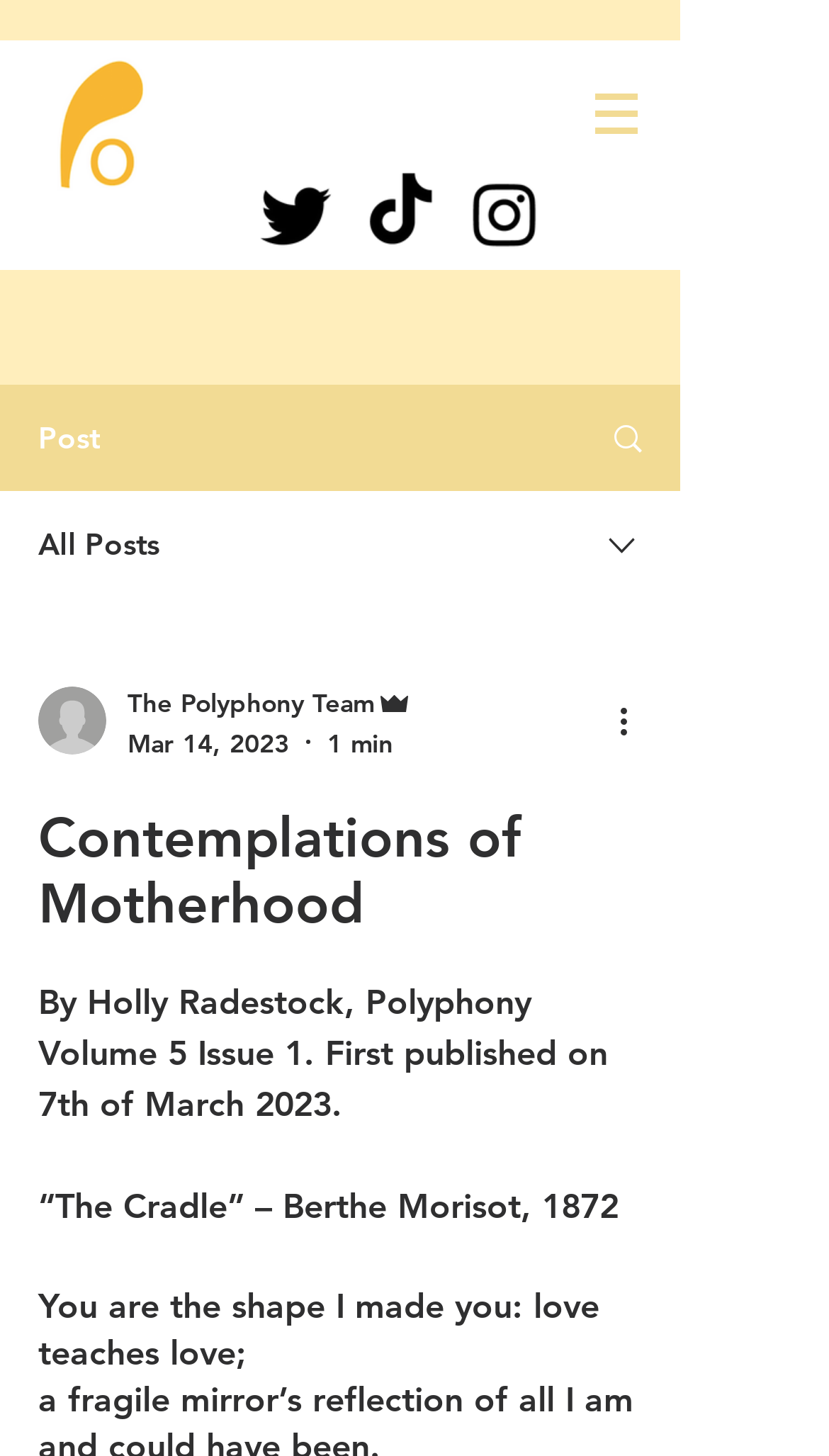Please find the bounding box for the UI element described by: "parent_node: The Polyphony Team".

[0.046, 0.472, 0.128, 0.518]